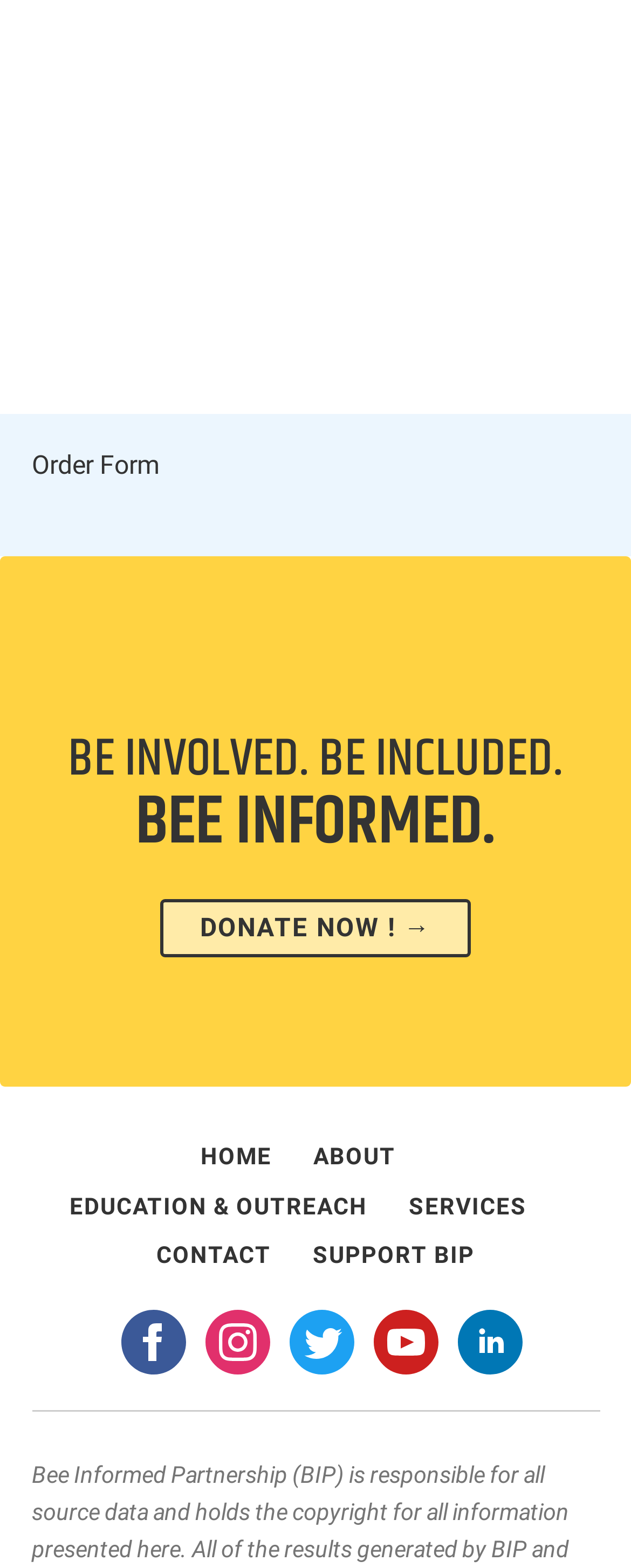Use a single word or phrase to respond to the question:
What is the purpose of the 'DONATE NOW!' link?

To donate